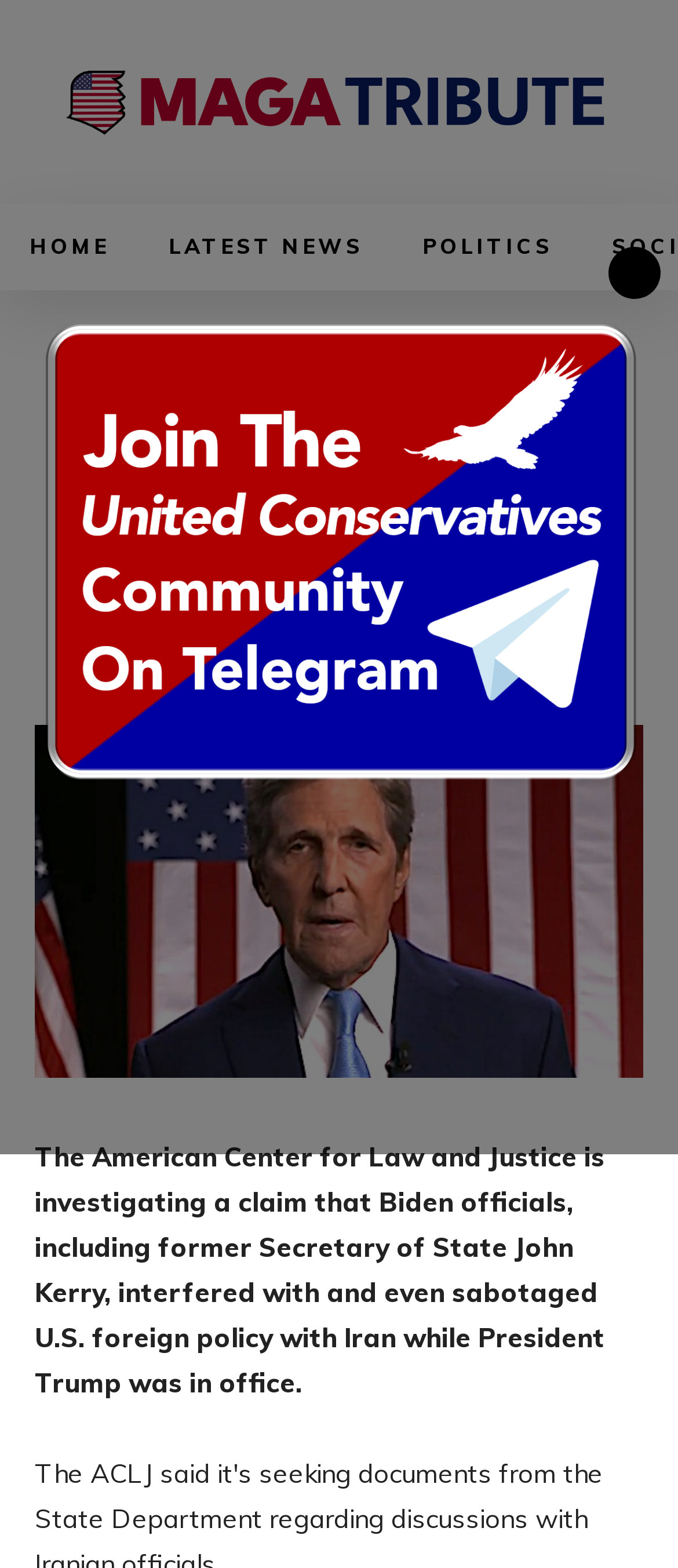What is the country involved in the foreign policy?
Look at the image and provide a short answer using one word or a phrase.

Iran